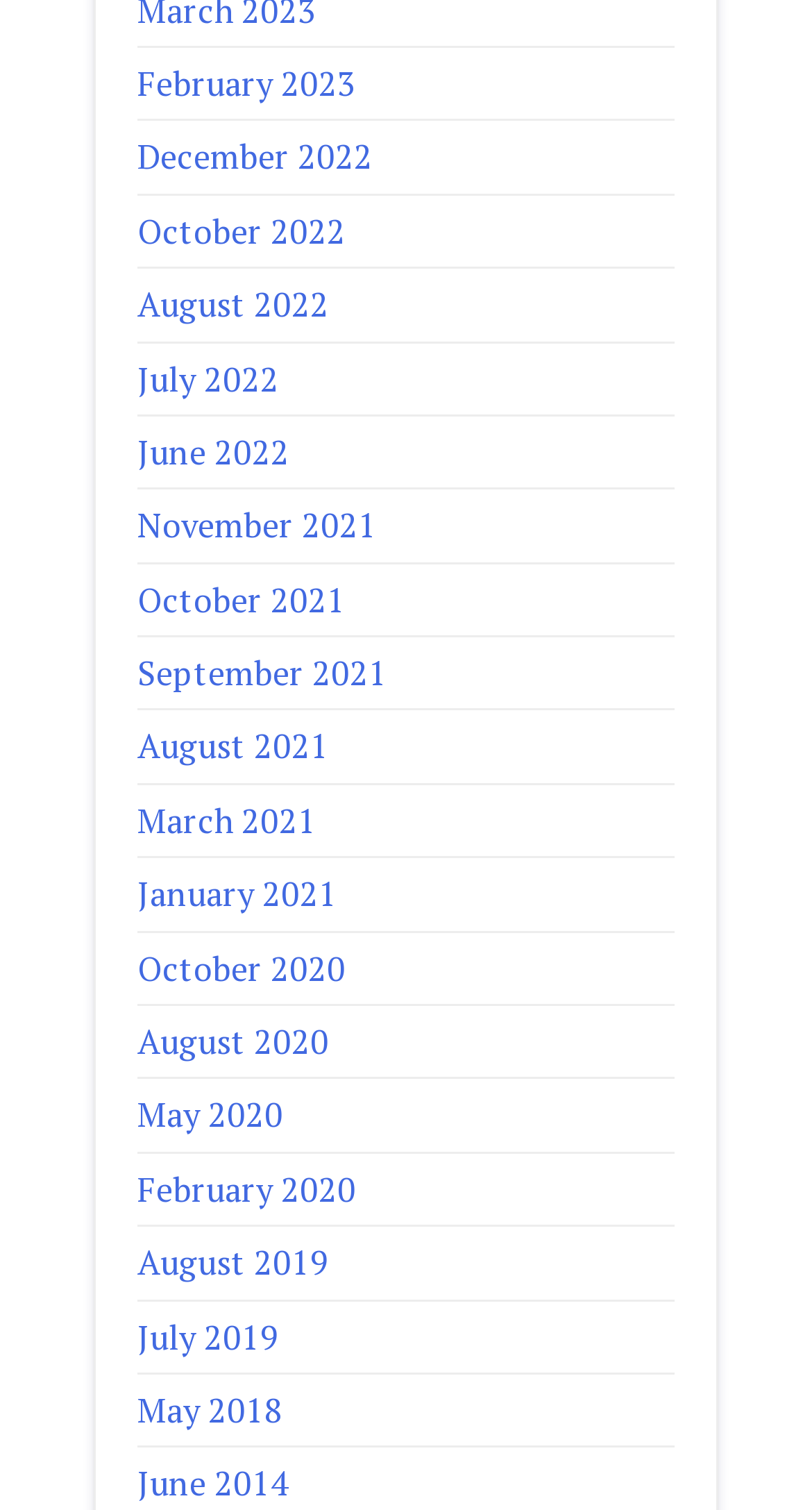Locate the bounding box coordinates of the element that needs to be clicked to carry out the instruction: "check July 2022". The coordinates should be given as four float numbers ranging from 0 to 1, i.e., [left, top, right, bottom].

[0.169, 0.235, 0.344, 0.266]